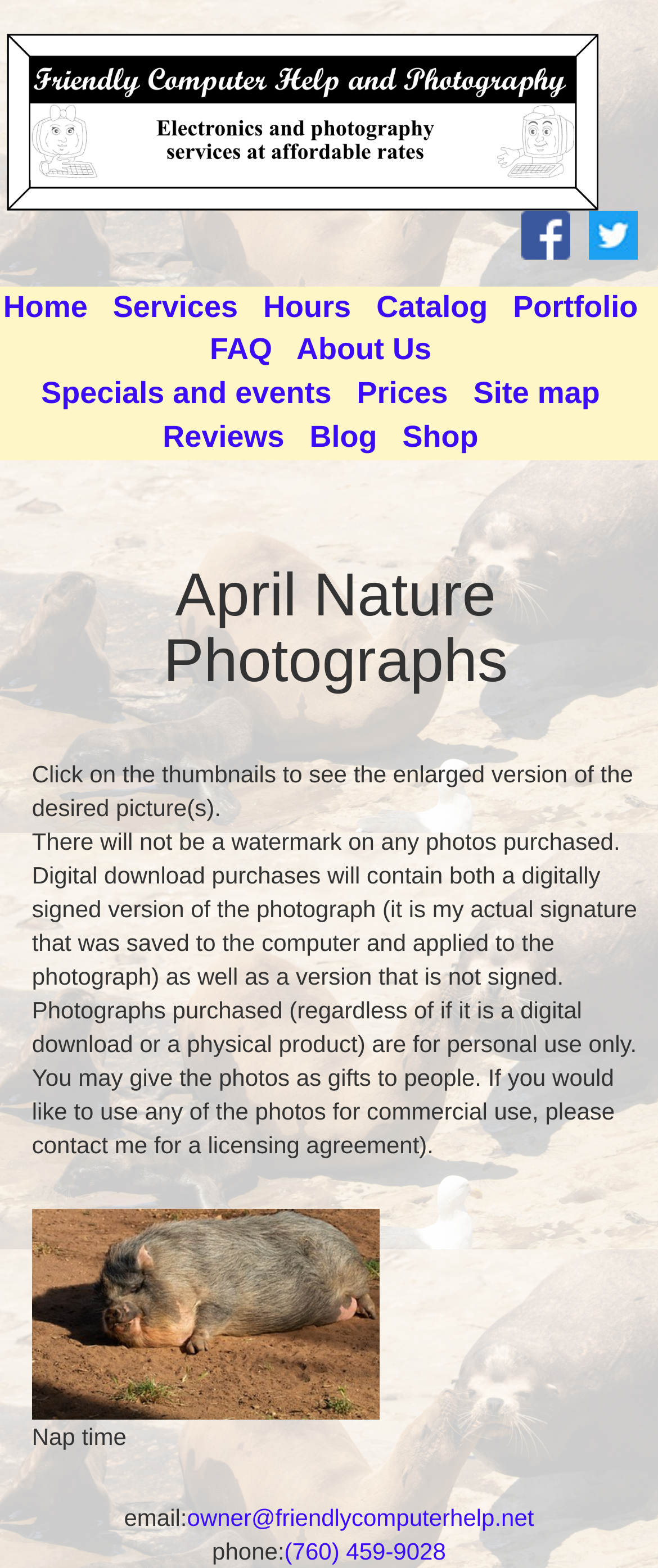Please find the bounding box coordinates of the element that needs to be clicked to perform the following instruction: "Click on Facebook logo". The bounding box coordinates should be four float numbers between 0 and 1, represented as [left, top, right, bottom].

[0.791, 0.14, 0.866, 0.157]